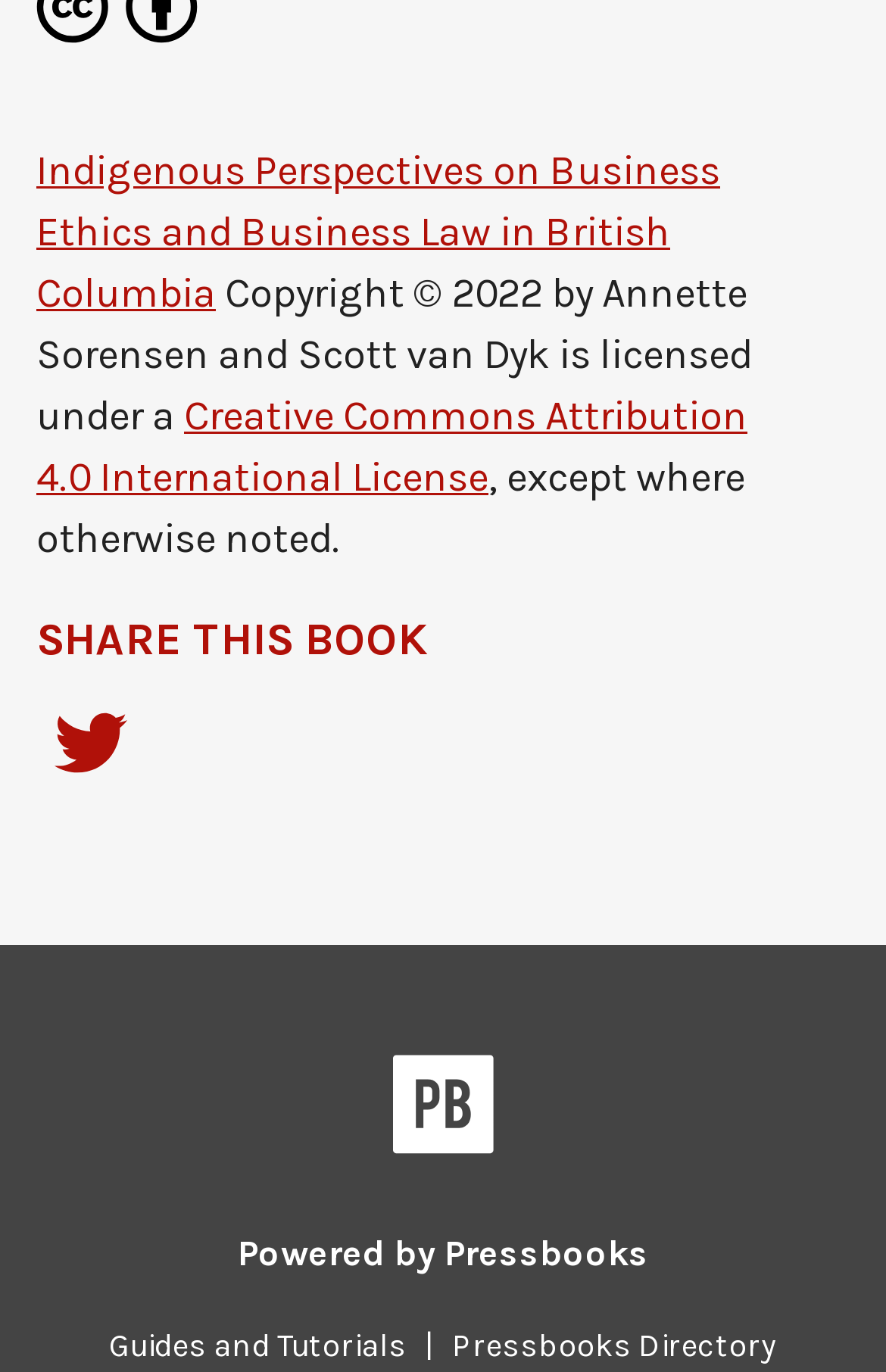Determine the bounding box coordinates for the UI element described. Format the coordinates as (top-left x, top-left y, bottom-right x, bottom-right y) and ensure all values are between 0 and 1. Element description: parent_node: Powered by Pressbooks title="Pressbooks"

[0.442, 0.768, 0.558, 0.854]